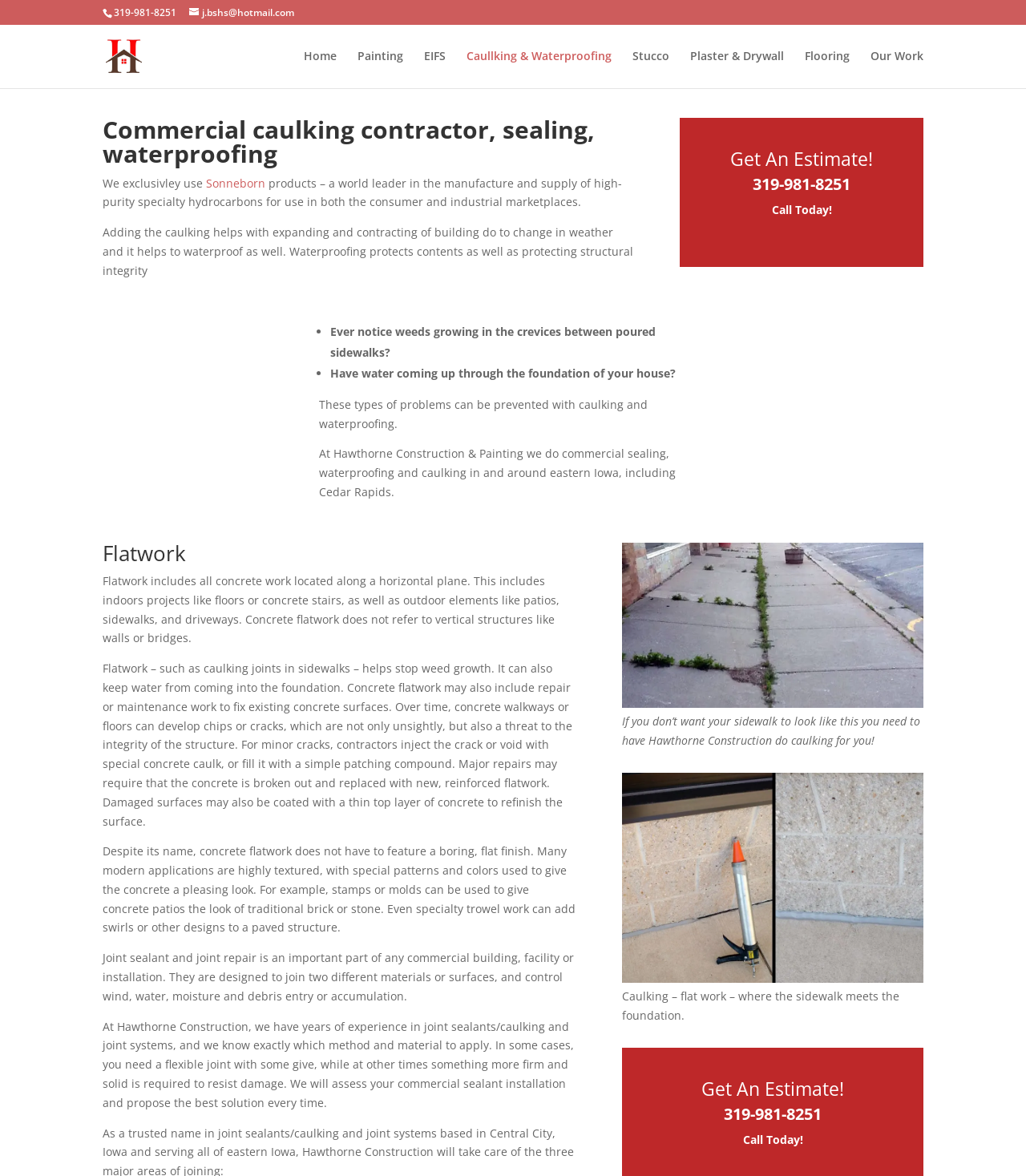Please answer the following question using a single word or phrase: 
What type of services does Hawthorne Construction & Painting offer?

Caulking, waterproofing, painting, etc.